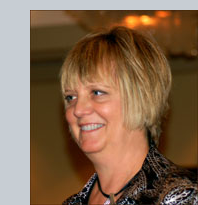Generate a detailed narrative of the image.

The image features Chris Judah-Lauder, a notable figure in the field of music education. She is recognized as the Past-President of the AOSA (American Orff-Schulwerk Association) and has been honored as a GSES Teacher of the Year. Chris's contributions extend to publishing, with notable works for Sweet Pipes, Beatin' Path, Alfred Publishing Company, as well as Macmillan McGraw-Hill. In this candid portrait, she is seen smiling warmly, embodying a spirit of enthusiasm and dedication to her field, likely in a setting related to the 2017 National Conference in Fort Worth, TX. Her influence as a clinician, composer, consultant, and author highlights her extensive experience and commitment to advancing music education.